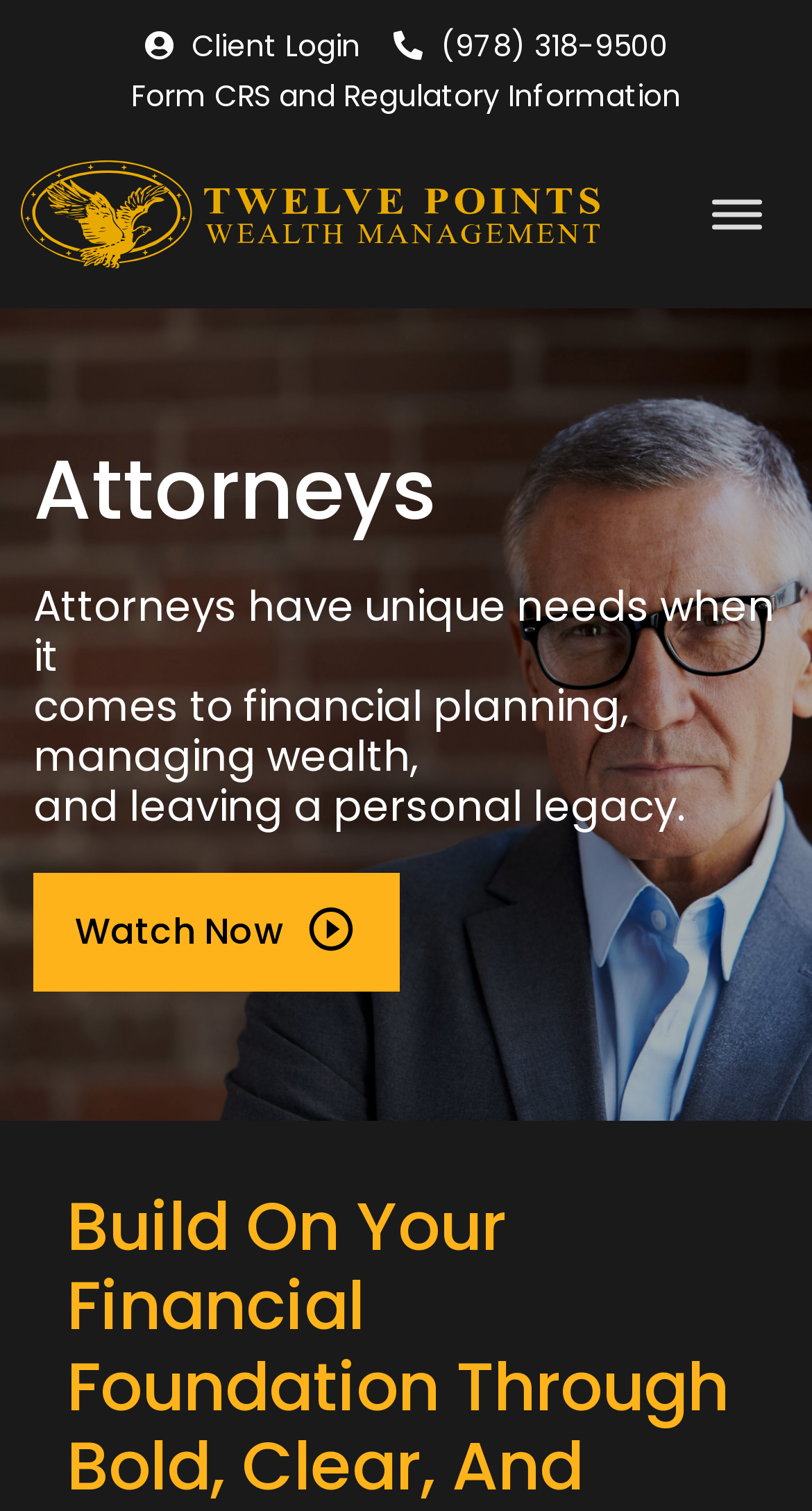Give a one-word or short-phrase answer to the following question: 
What is the relationship between the image and the 'Watch Now' link?

The image is a thumbnail for the video